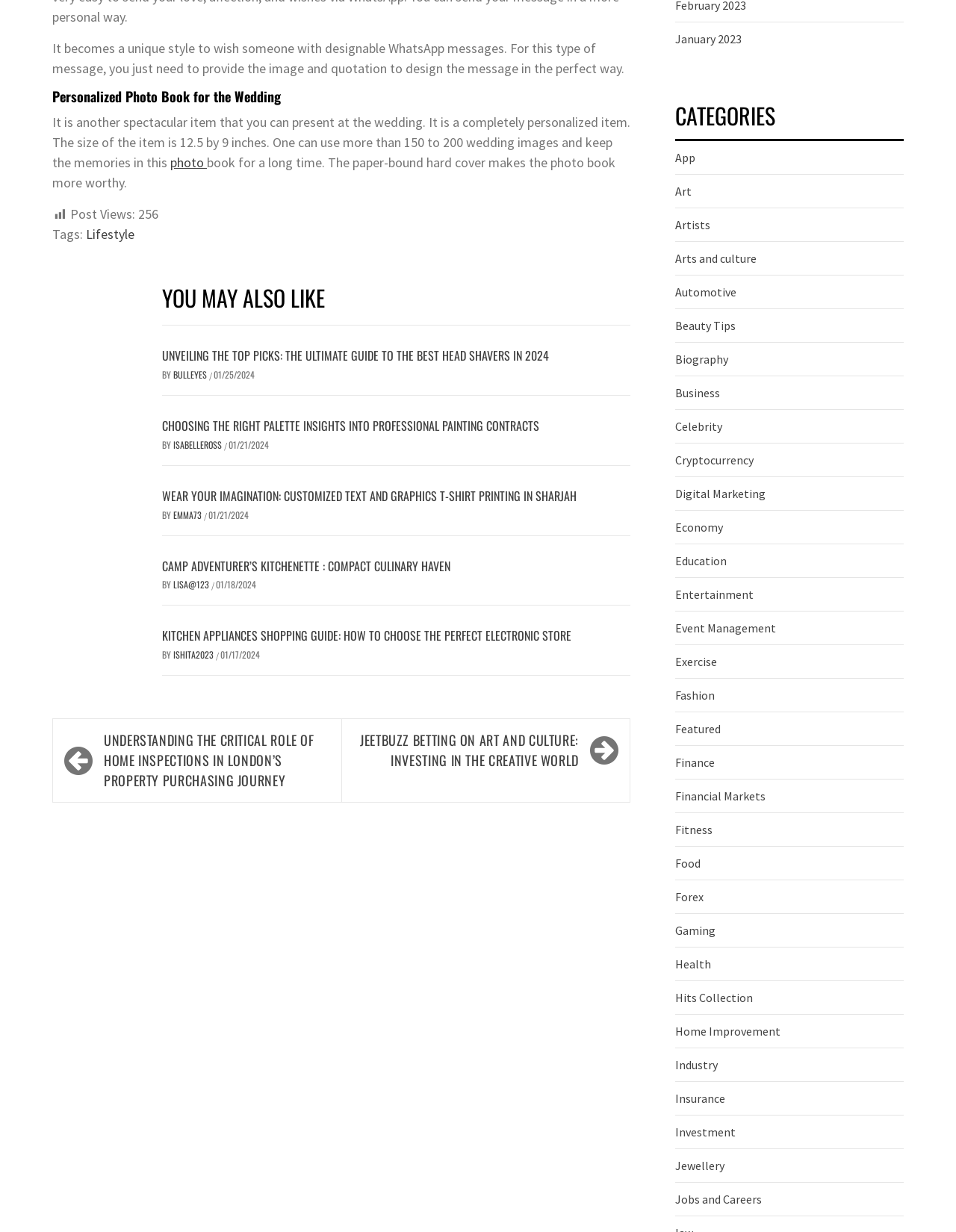What is the category of the article 'UNVEILING THE TOP PICKS: THE ULTIMATE GUIDE TO THE BEST HEAD SHAVERS IN 2024'?
Using the image, give a concise answer in the form of a single word or short phrase.

Lifestyle